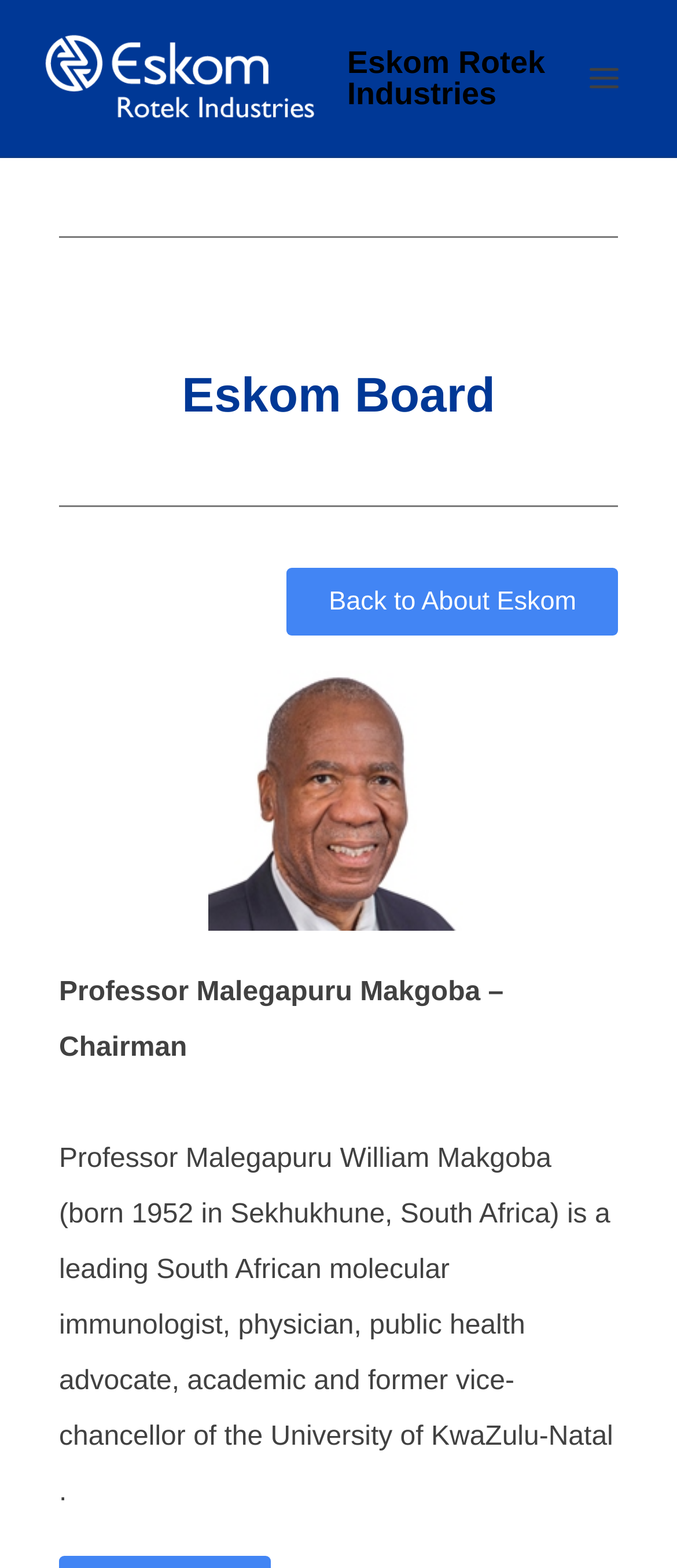For the given element description Eskom Rotek Industries, determine the bounding box coordinates of the UI element. The coordinates should follow the format (top-left x, top-left y, bottom-right x, bottom-right y) and be within the range of 0 to 1.

[0.062, 0.014, 0.844, 0.085]